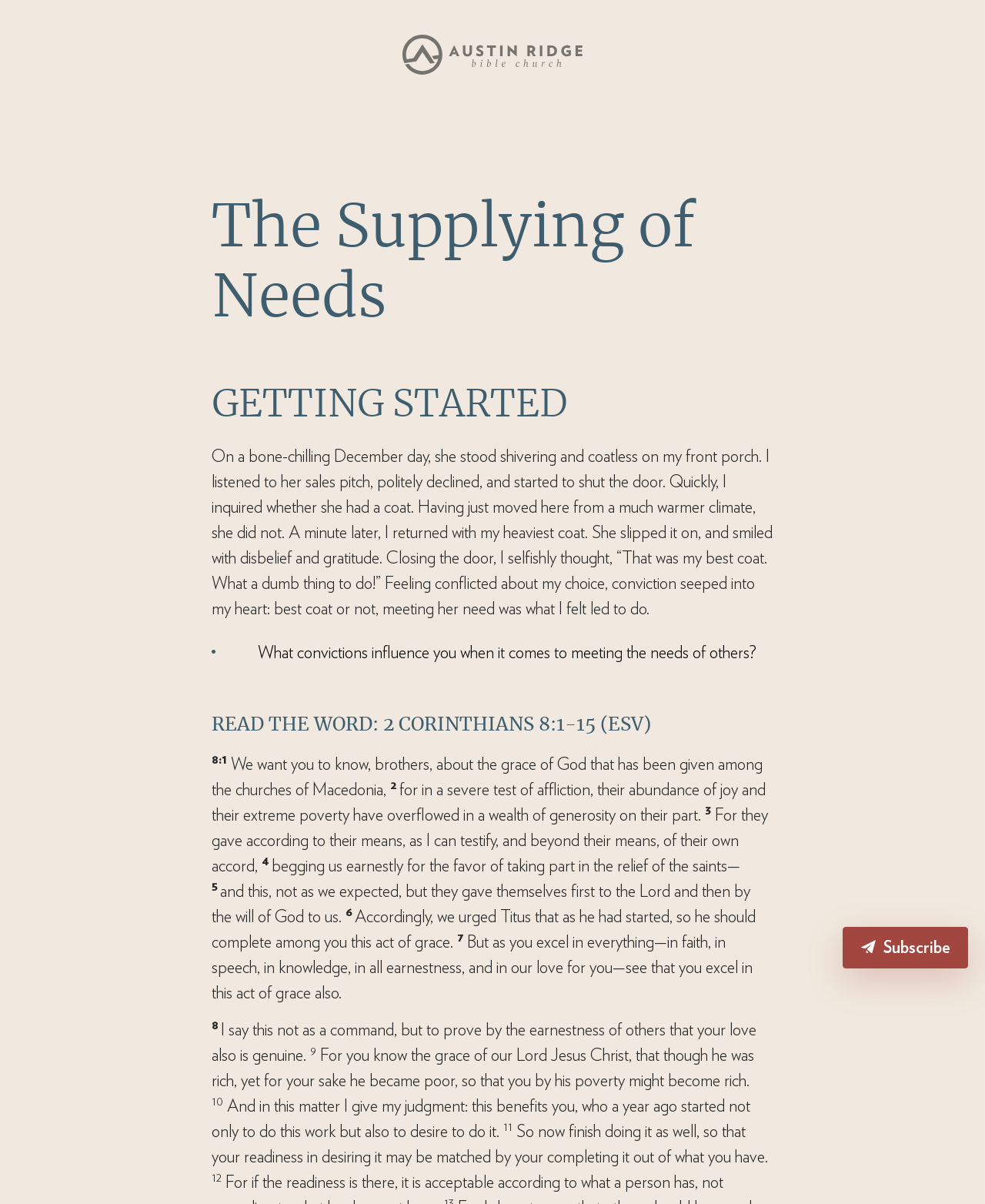Using the provided element description: "Subscribe", determine the bounding box coordinates of the corresponding UI element in the screenshot.

[0.855, 0.77, 0.983, 0.804]